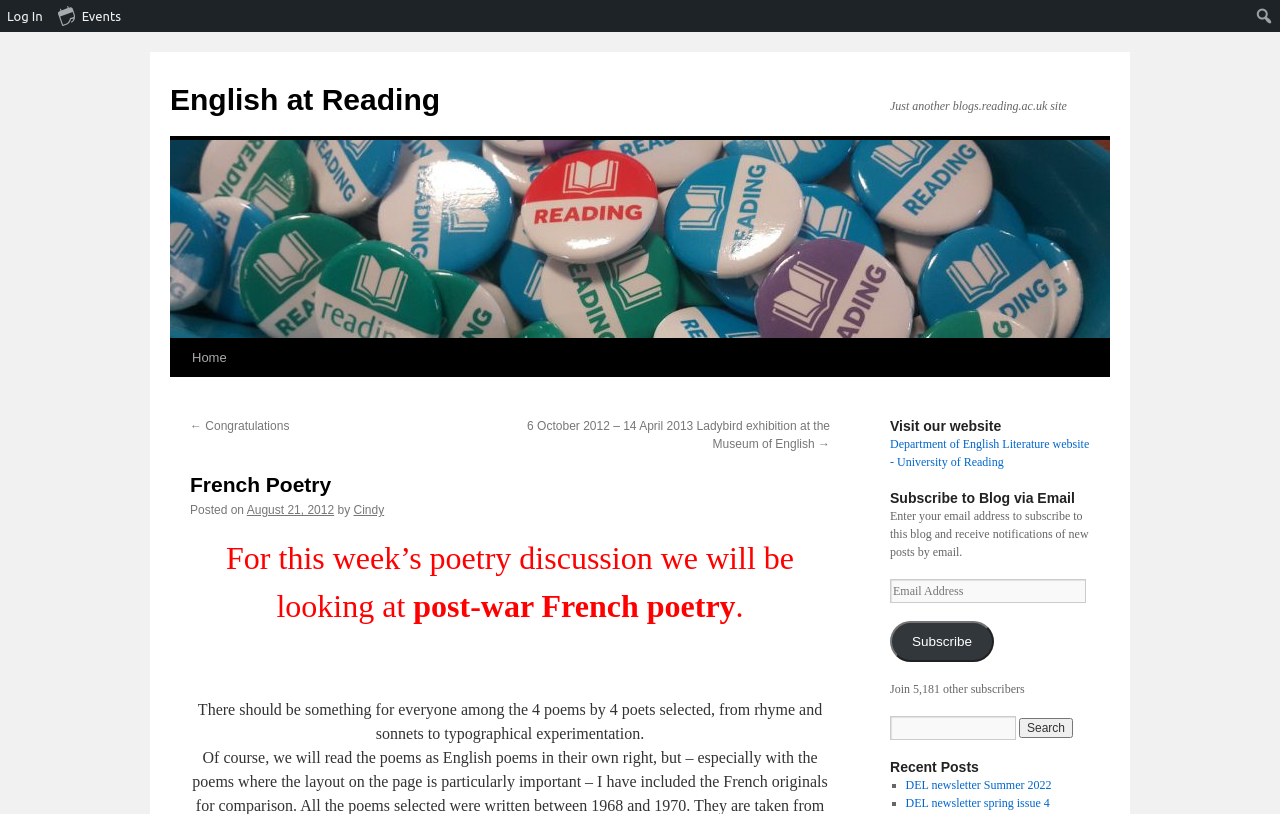Identify the bounding box coordinates for the element you need to click to achieve the following task: "Search for something". The coordinates must be four float values ranging from 0 to 1, formatted as [left, top, right, bottom].

[0.977, 0.005, 0.998, 0.034]